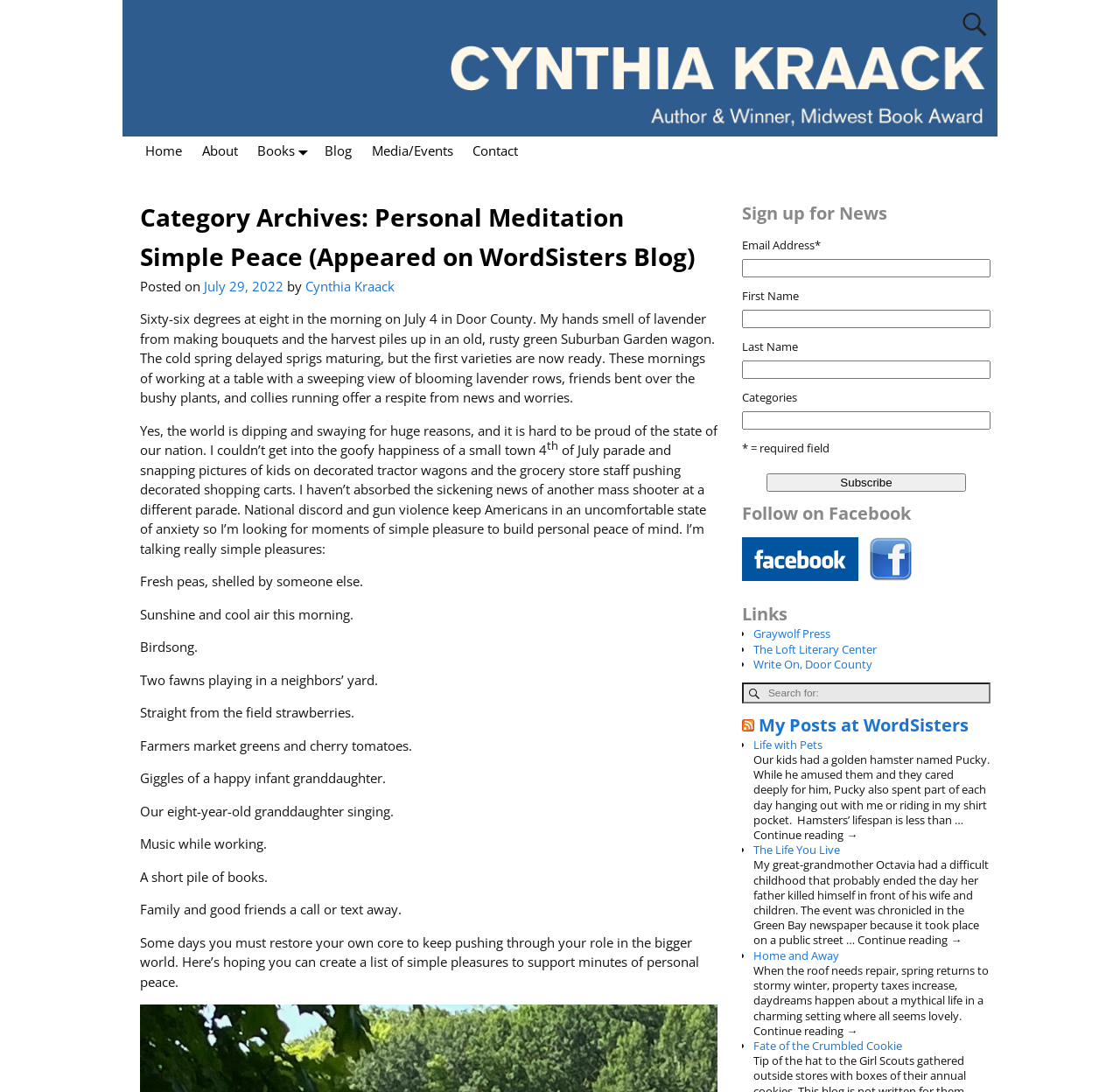Determine the bounding box coordinates of the element that should be clicked to execute the following command: "Follow on Facebook".

[0.662, 0.492, 0.819, 0.532]